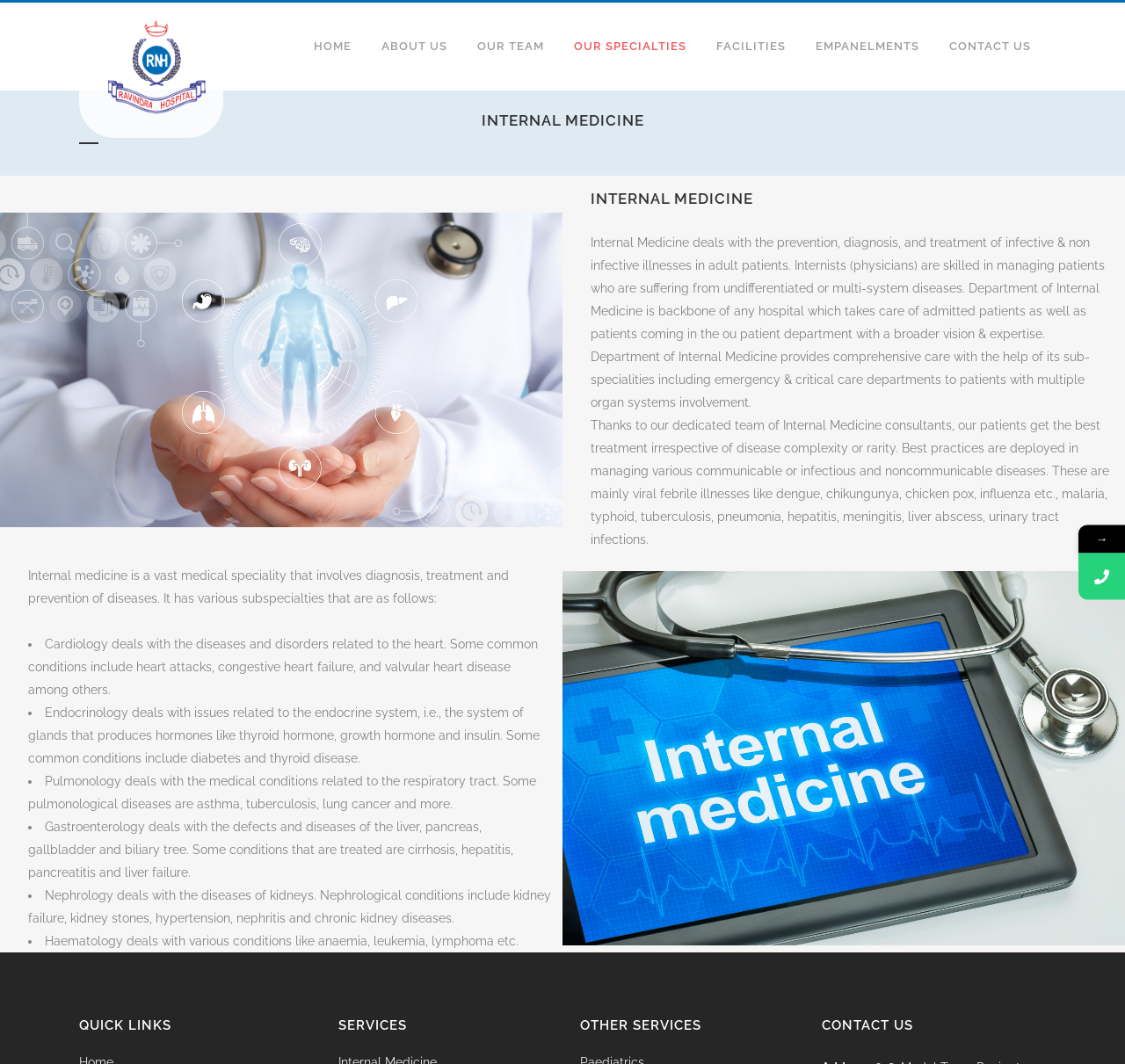Identify the bounding box coordinates for the region of the element that should be clicked to carry out the instruction: "Read about Internal Medicine". The bounding box coordinates should be four float numbers between 0 and 1, i.e., [left, top, right, bottom].

[0.525, 0.178, 0.99, 0.196]